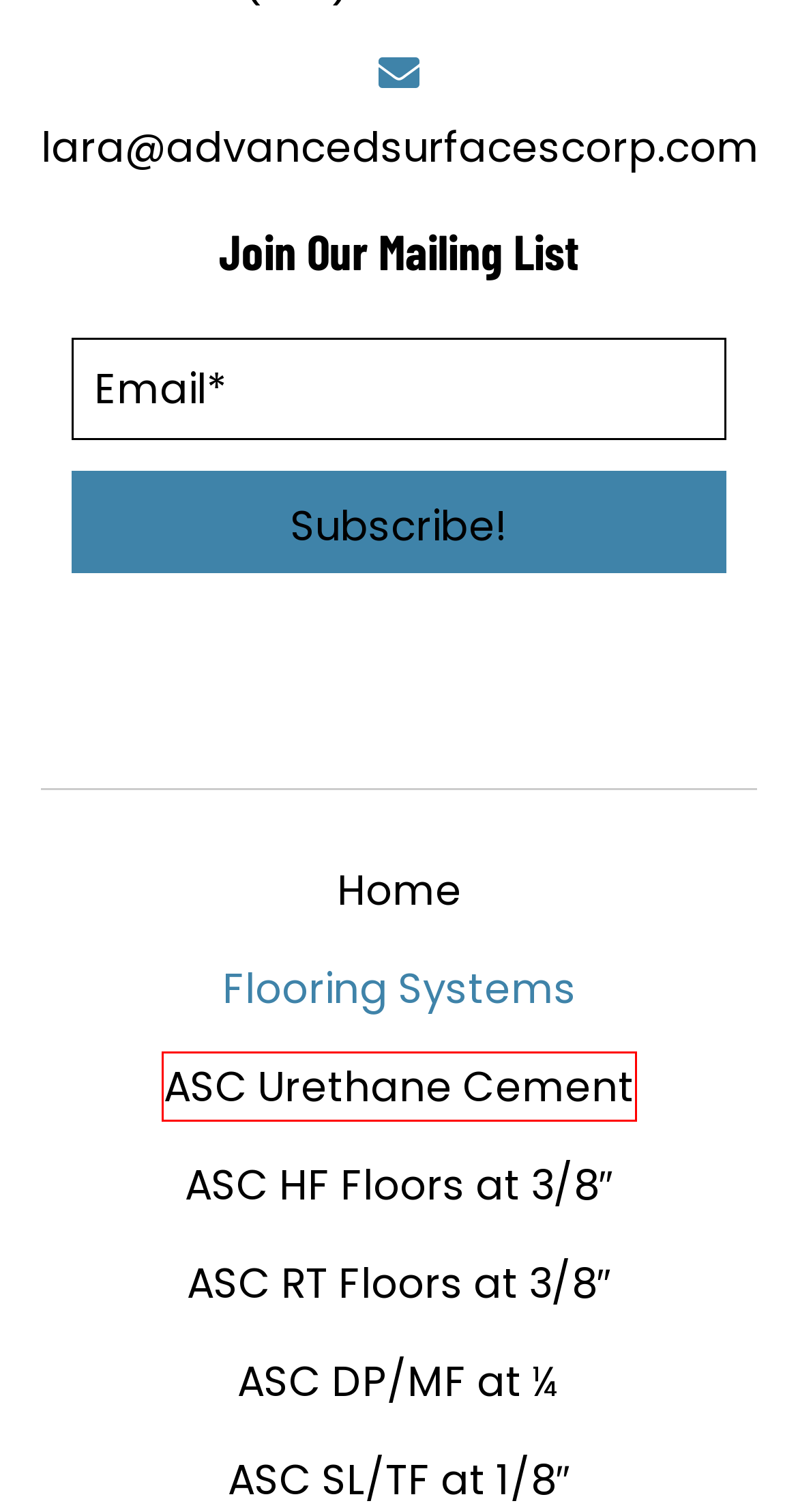Consider the screenshot of a webpage with a red bounding box and select the webpage description that best describes the new page that appears after clicking the element inside the red box. Here are the candidates:
A. Lasting Flooring System - Advanced Surfaces Corporation
B. Industrial Flooring Solutions in Georgia
C. Warehousing - Advanced Surfaces Corporation
D. ASC HF Floors at 3/8" - Advanced Surfaces Corporation
E. Epoxy Flooring Systems - Advanced Surfaces Corporation
F. ASC RT Floors at 3/8" - Advanced Surfaces Corporation
G. Industries We Serve - Advanced Surfaces Corporation
H. ASC DP/MF at ¼ - Advanced Surfaces Corporation

E